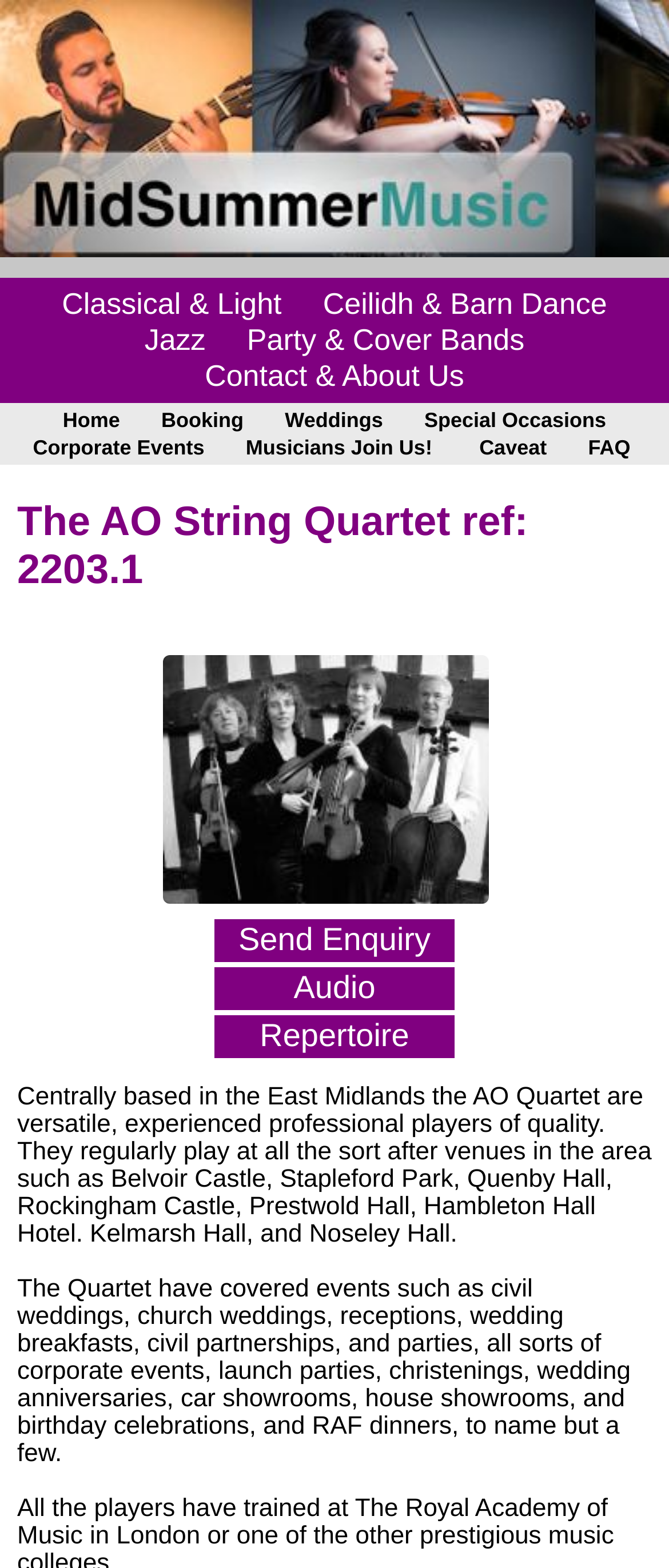Summarize the contents and layout of the webpage in detail.

The webpage is about the AO String Quartet, a music band. At the top, there is a heading with the band's name and reference number 2203.1. Below the heading, there are several links arranged horizontally, including "Classical & Light", "Ceilidh & Barn Dance", "Jazz", "Party & Cover Bands", and others, which seem to be different music genres or services offered by the band.

To the right of the links, there is an image of the AO String Quartet, taking up a significant portion of the page. Below the image, there are three links: "Send Enquiry", "Audio", and "Repertoire", which are likely related to the band's music and services.

The main content of the page is divided into two paragraphs of text. The first paragraph describes the band's location and experience, mentioning that they are based in the East Midlands and have played at various prestigious venues. The second paragraph lists the types of events the quartet has covered, including weddings, corporate events, and birthday celebrations.

At the very top of the page, there are also several links, including "Home", "Booking", "Weddings", and others, which seem to be navigation links to different sections of the website.